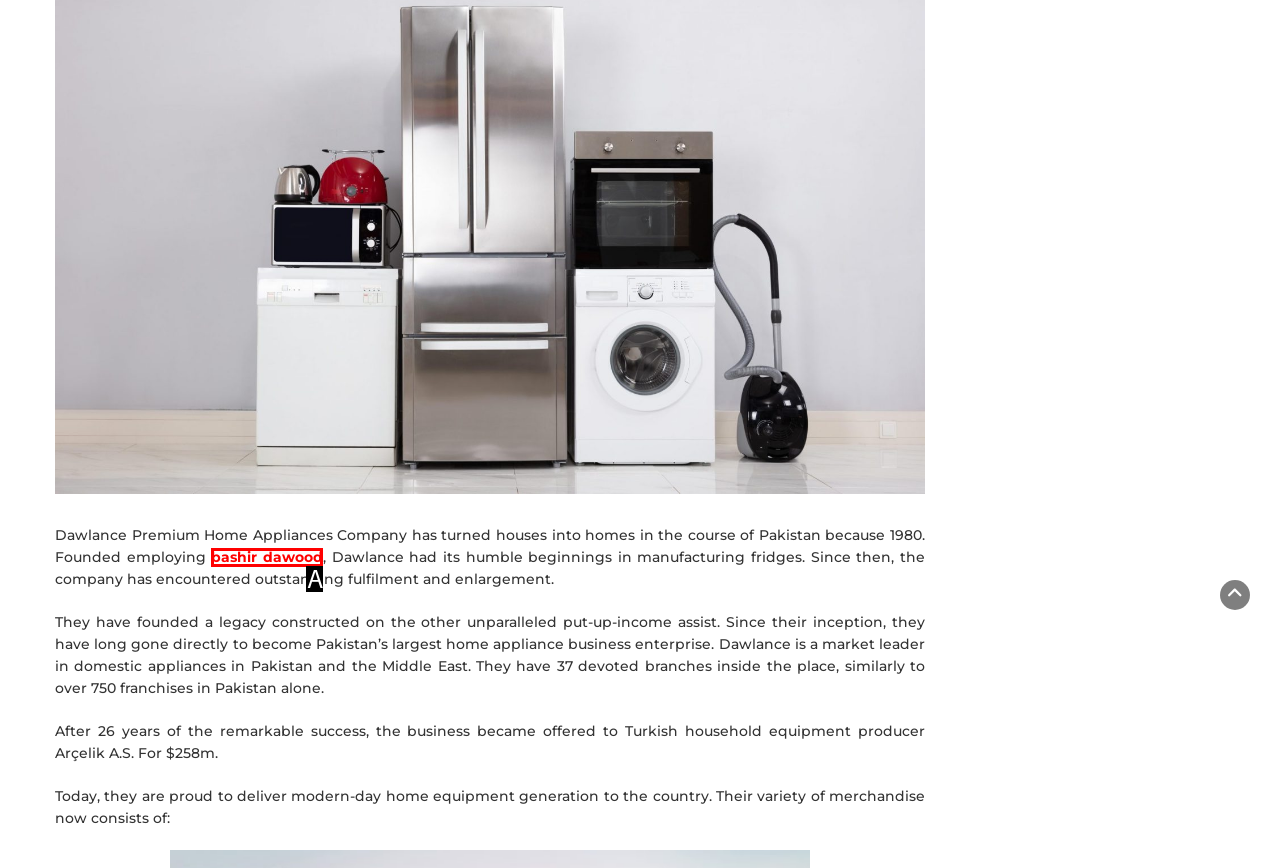Find the option that aligns with: bashir dawood
Provide the letter of the corresponding option.

A